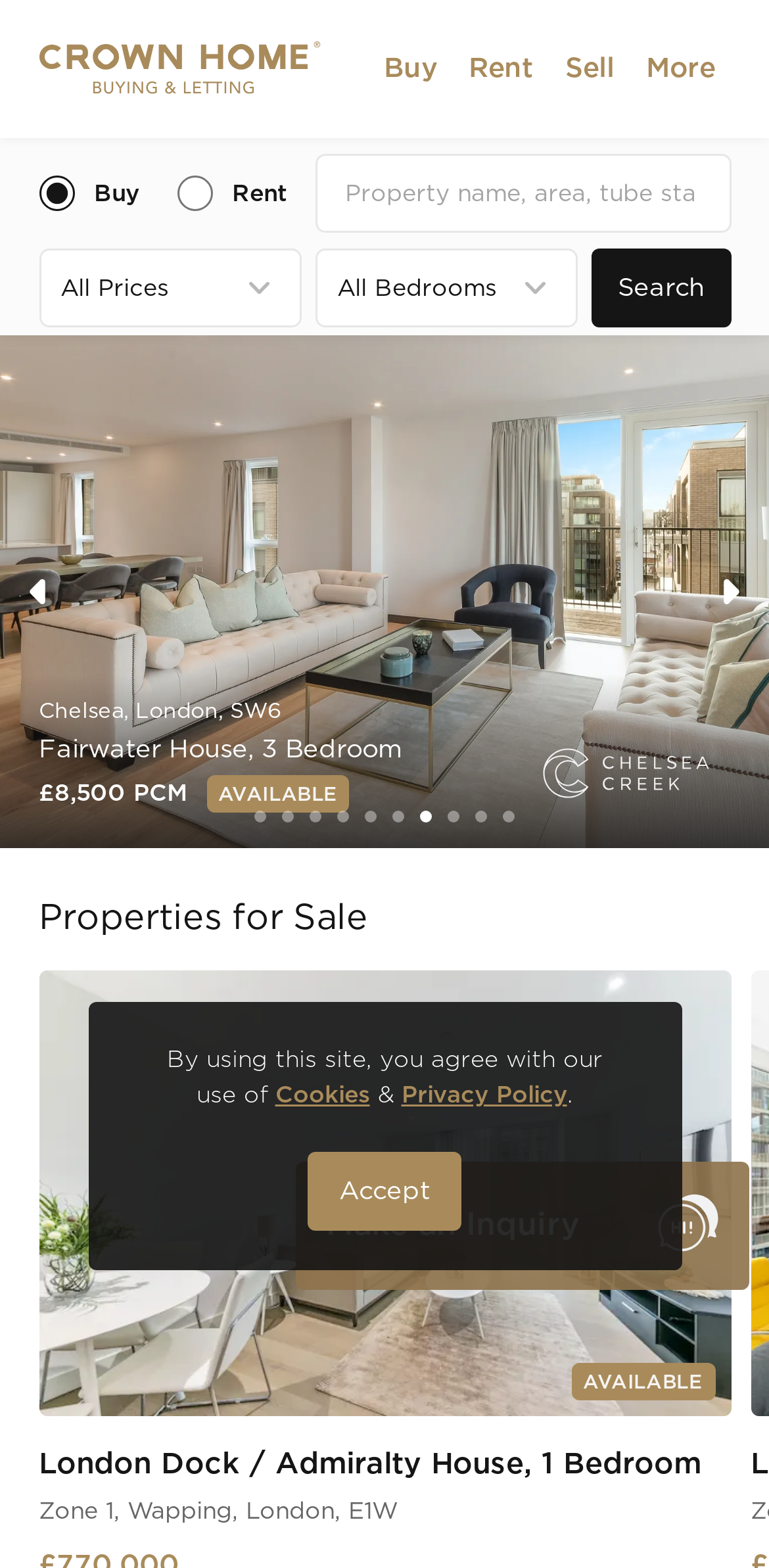Find the bounding box coordinates for the area you need to click to carry out the instruction: "Search for a property". The coordinates should be four float numbers between 0 and 1, indicated as [left, top, right, bottom].

[0.443, 0.113, 0.917, 0.133]